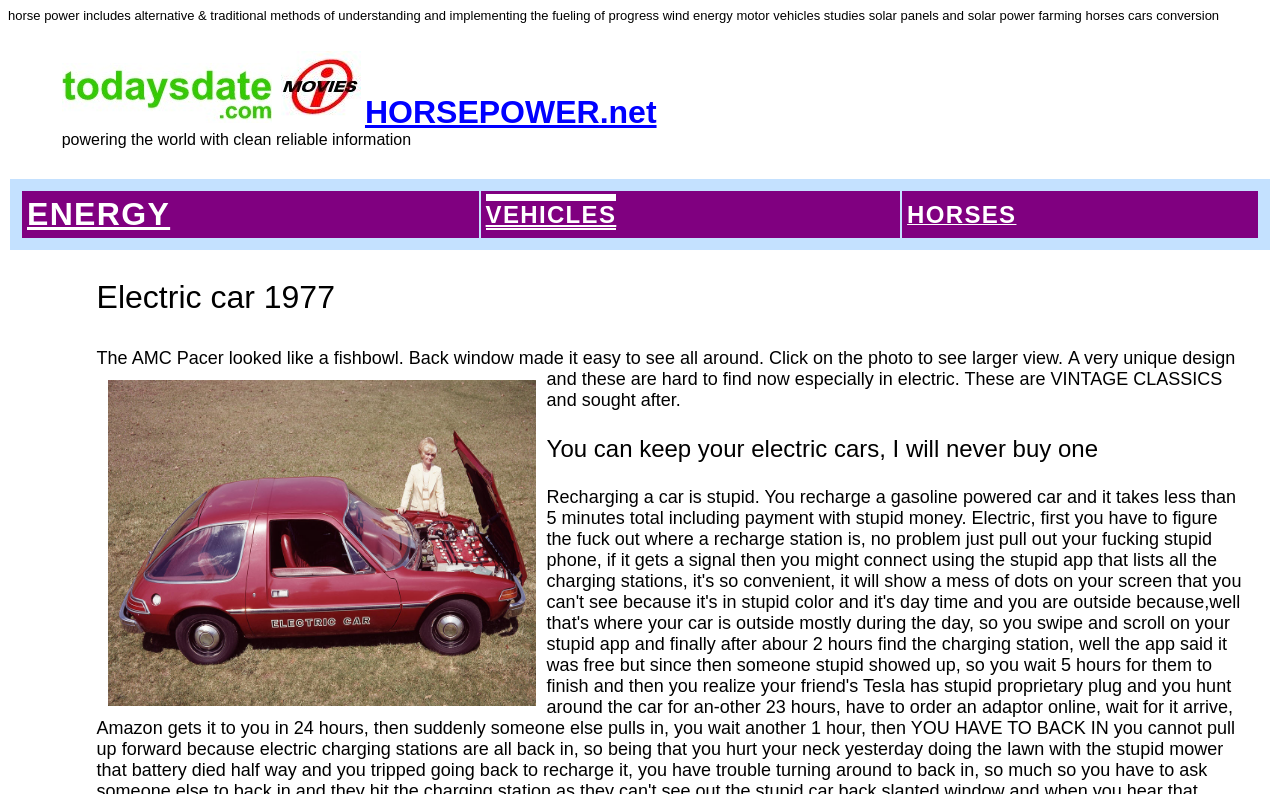What type of content is available on the website?
Give a one-word or short phrase answer based on the image.

Movies and Energy-related information